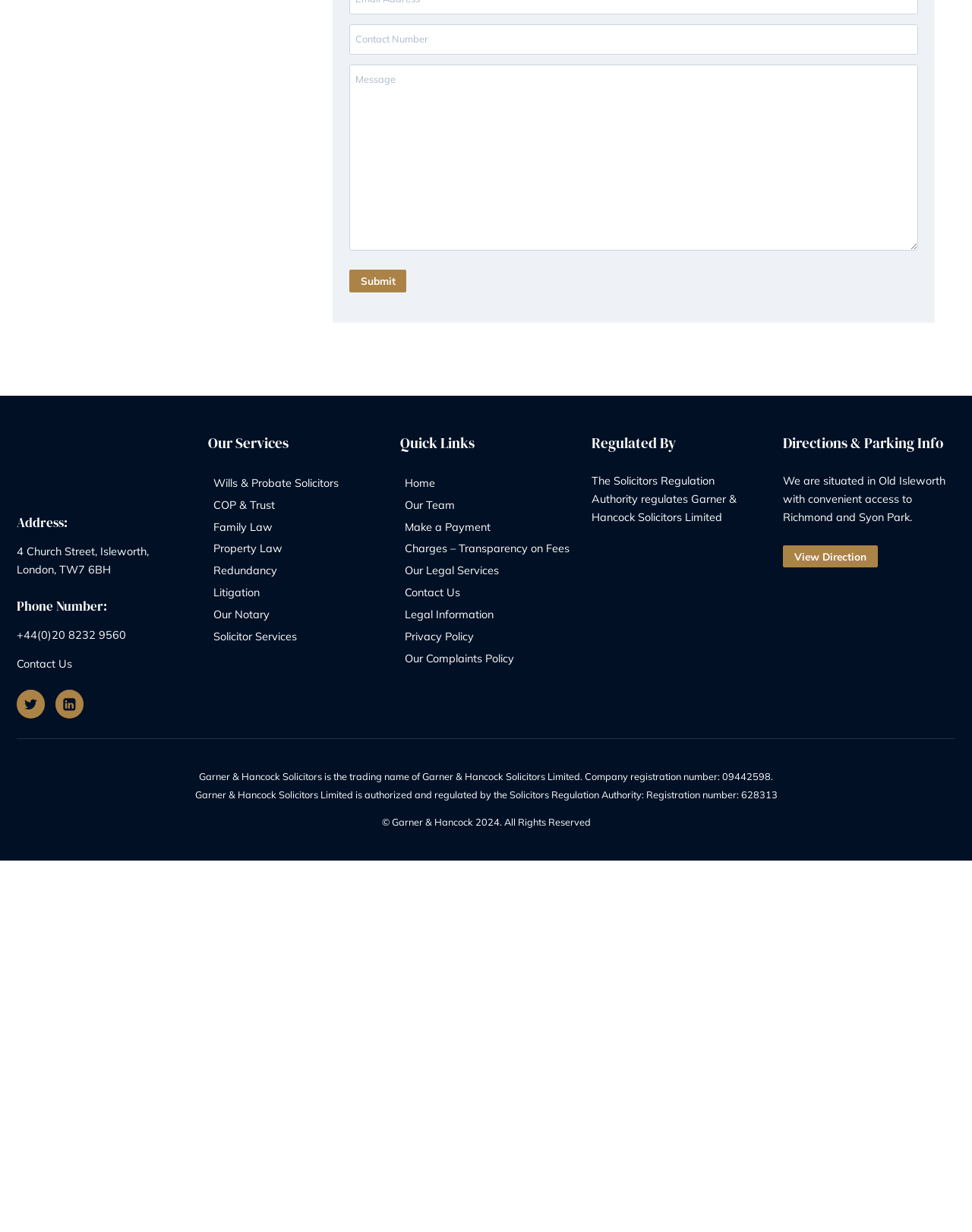Determine the bounding box coordinates of the clickable element to achieve the following action: 'Enter first name'. Provide the coordinates as four float values between 0 and 1, formatted as [left, top, right, bottom].

[0.423, 0.155, 0.76, 0.184]